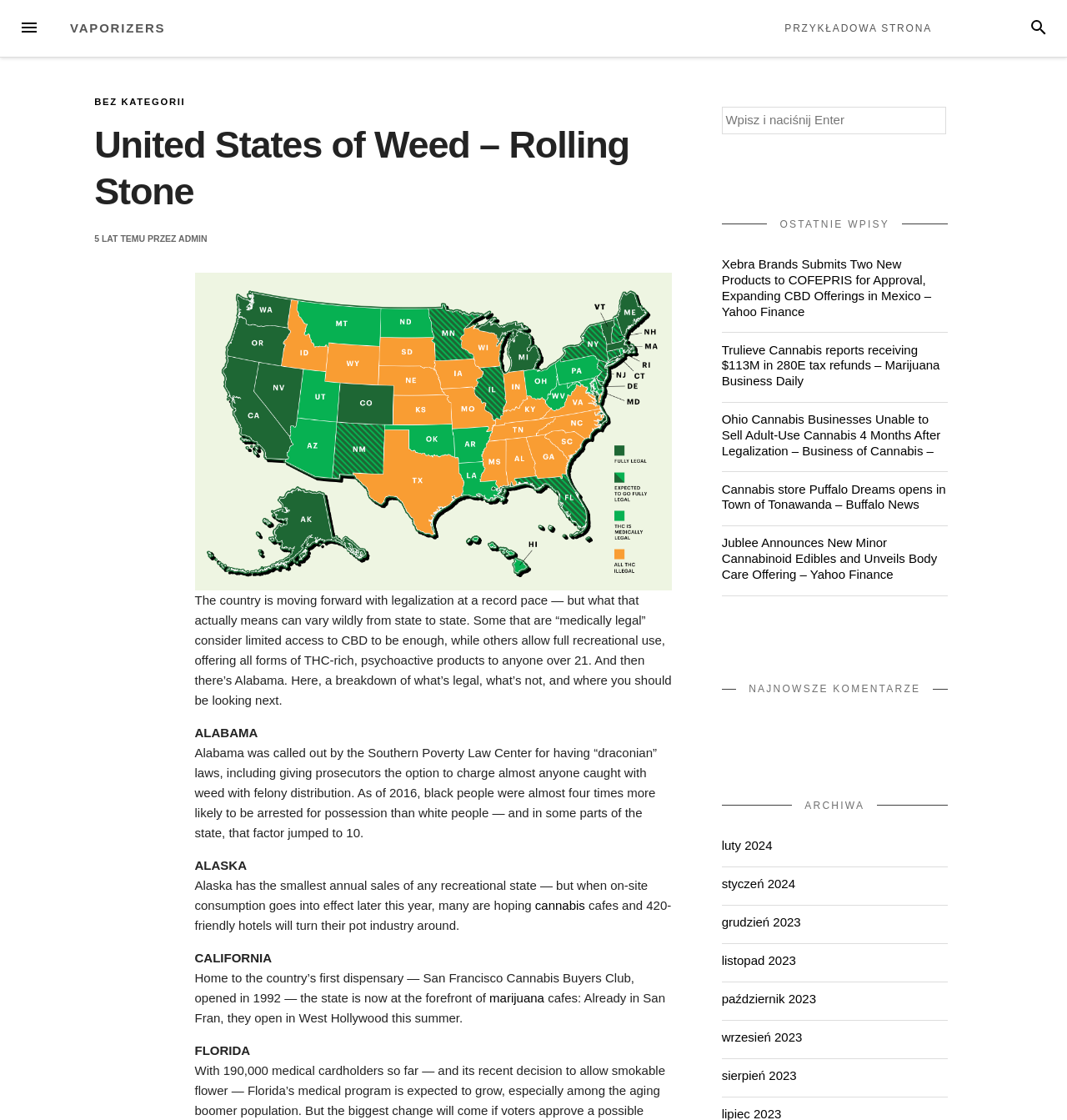Calculate the bounding box coordinates for the UI element based on the following description: "cannabis". Ensure the coordinates are four float numbers between 0 and 1, i.e., [left, top, right, bottom].

[0.501, 0.802, 0.548, 0.815]